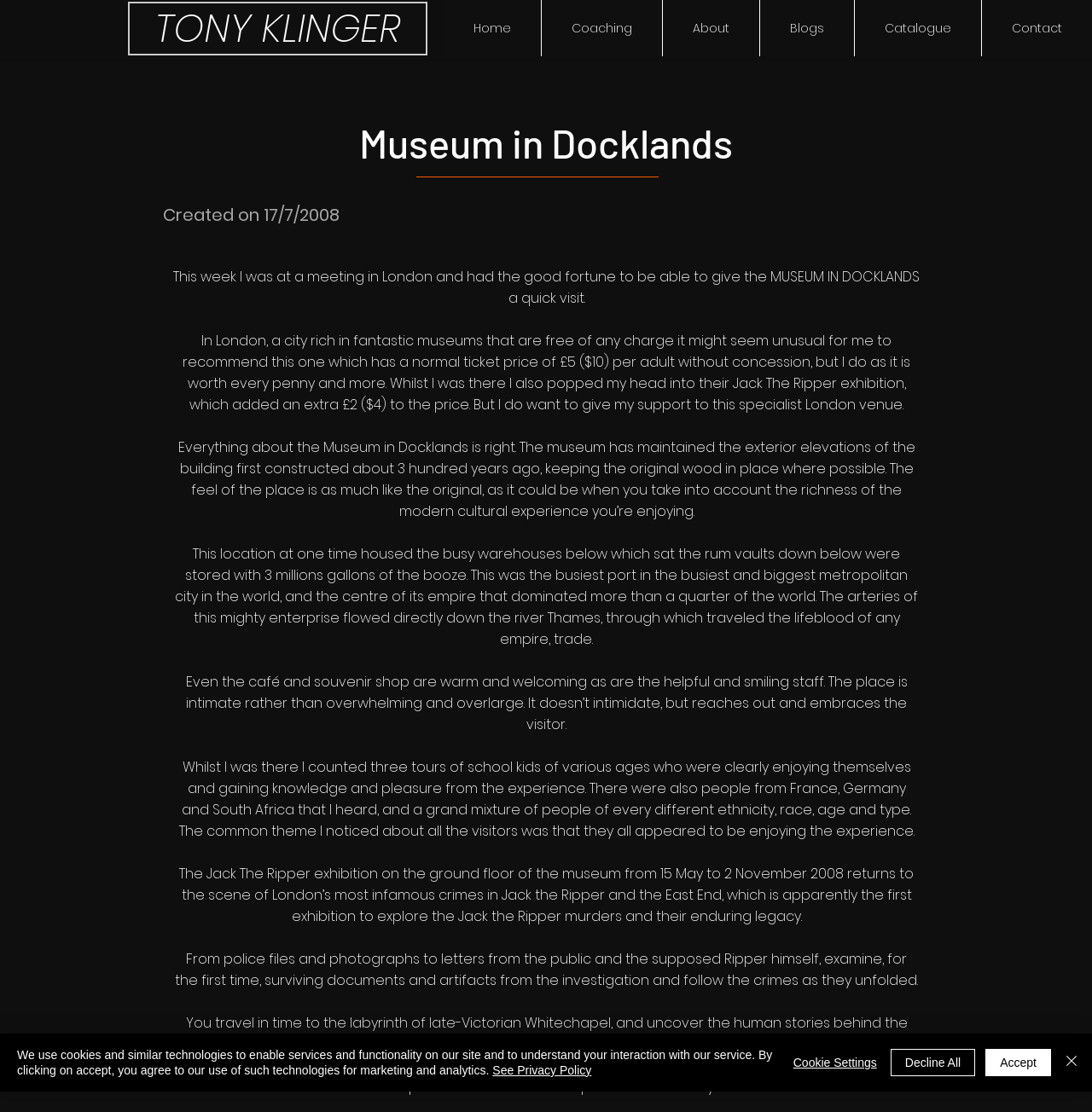Identify the bounding box coordinates for the element you need to click to achieve the following task: "Go to the Coaching page". Provide the bounding box coordinates as four float numbers between 0 and 1, in the form [left, top, right, bottom].

[0.495, 0.0, 0.606, 0.051]